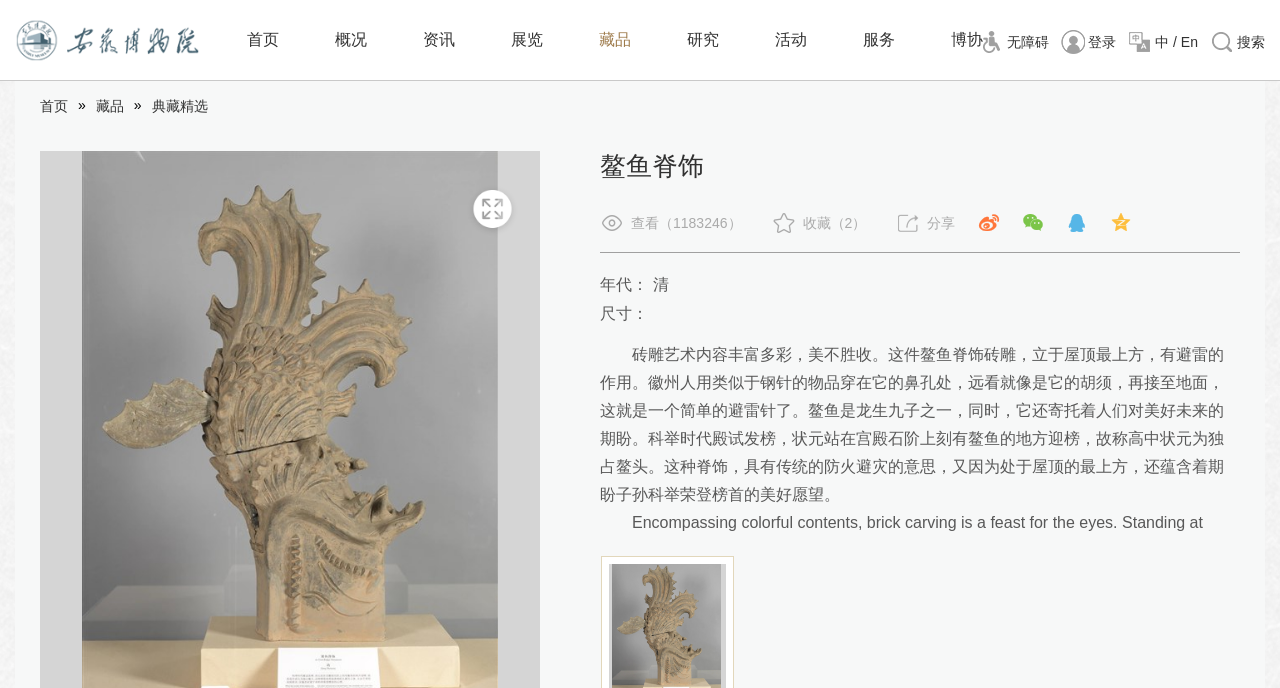What is the purpose of the鳌鱼脊饰?
Please provide a detailed and comprehensive answer to the question.

According to the text description of the鳌鱼脊饰, it has a function of avoiding lightning, which is a traditional meaning of this type of decoration in Chinese culture.